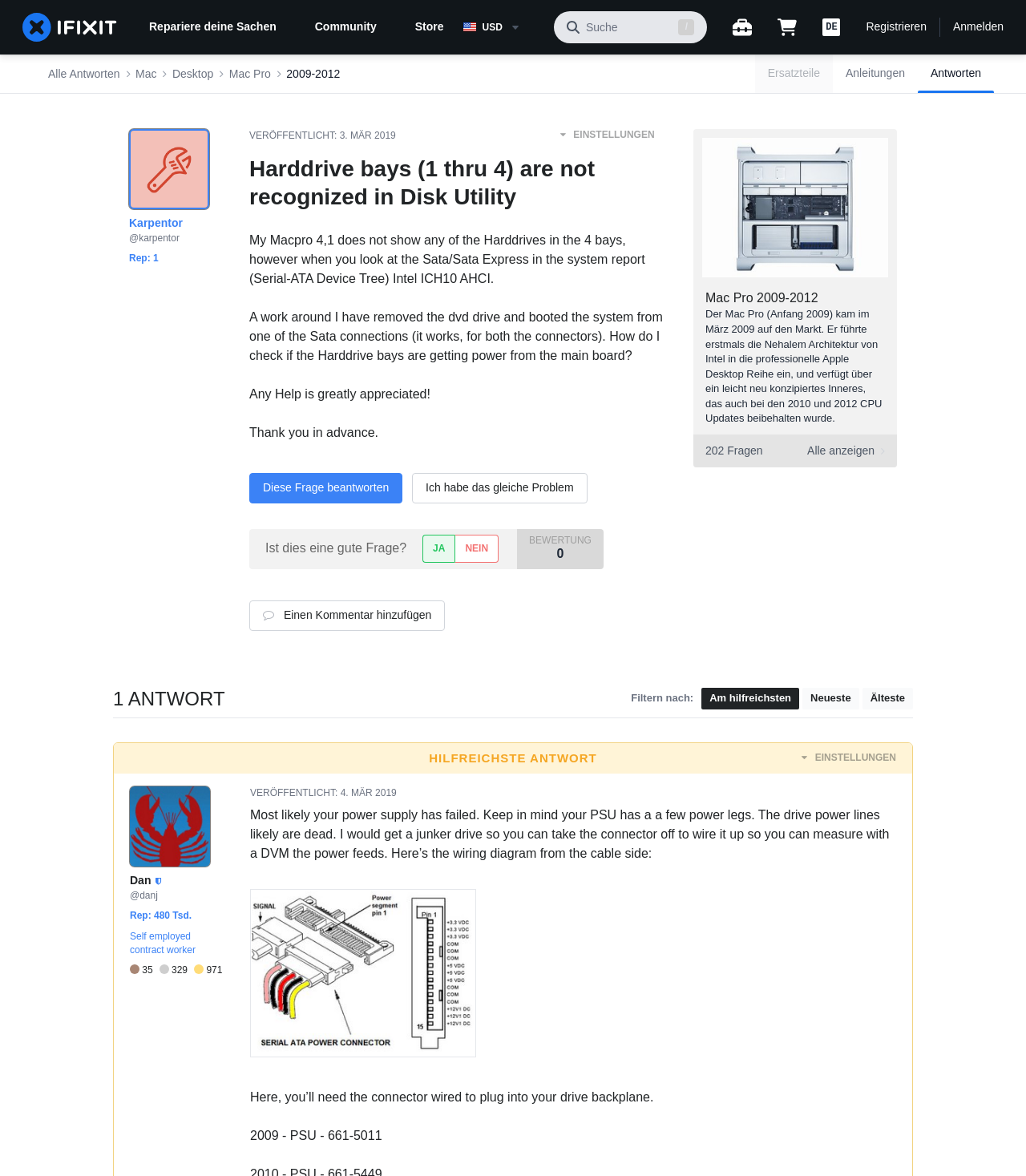Locate the bounding box coordinates of the element I should click to achieve the following instruction: "Choose language".

[0.802, 0.013, 0.819, 0.033]